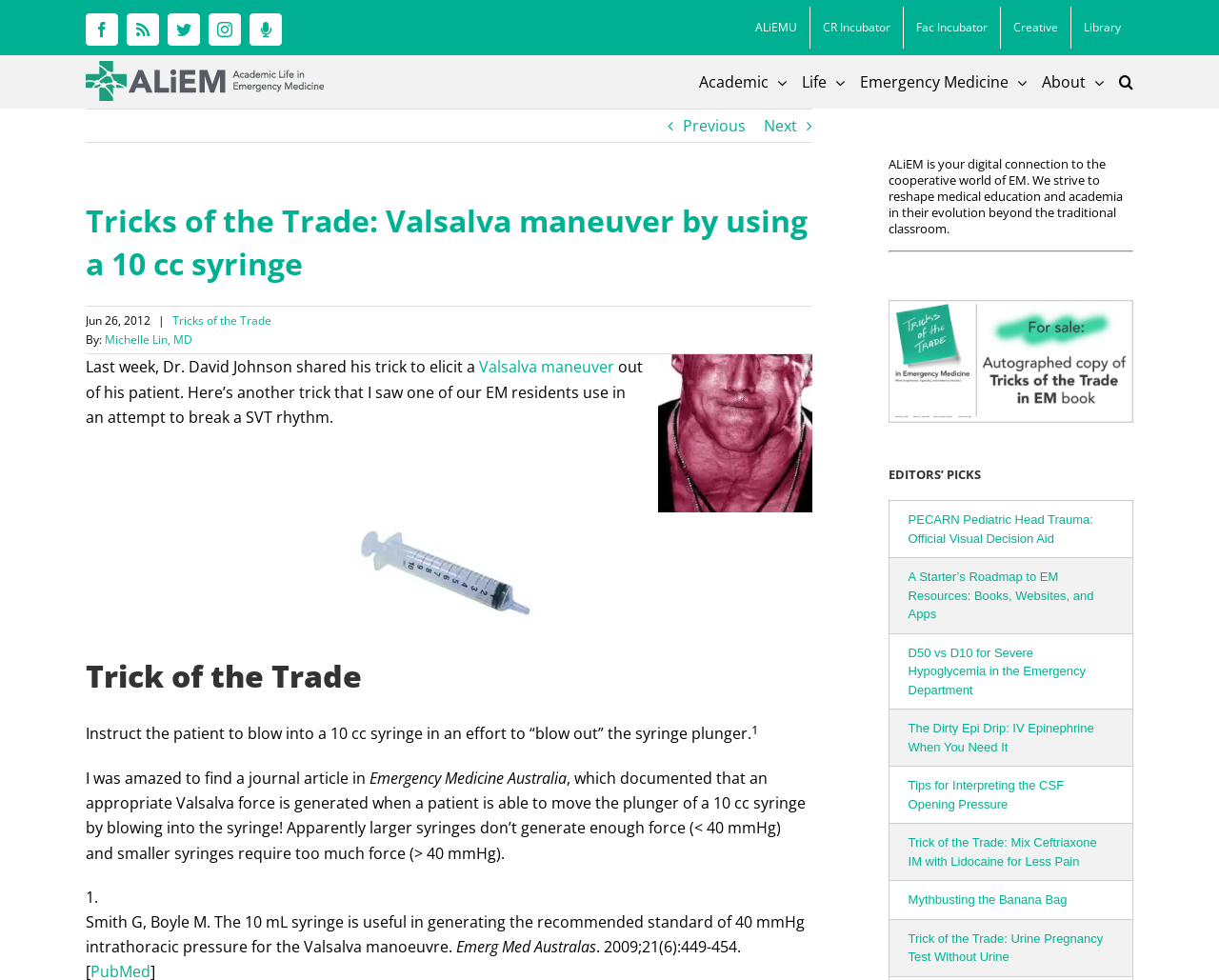Identify the bounding box of the UI component described as: "About".

[0.855, 0.057, 0.905, 0.11]